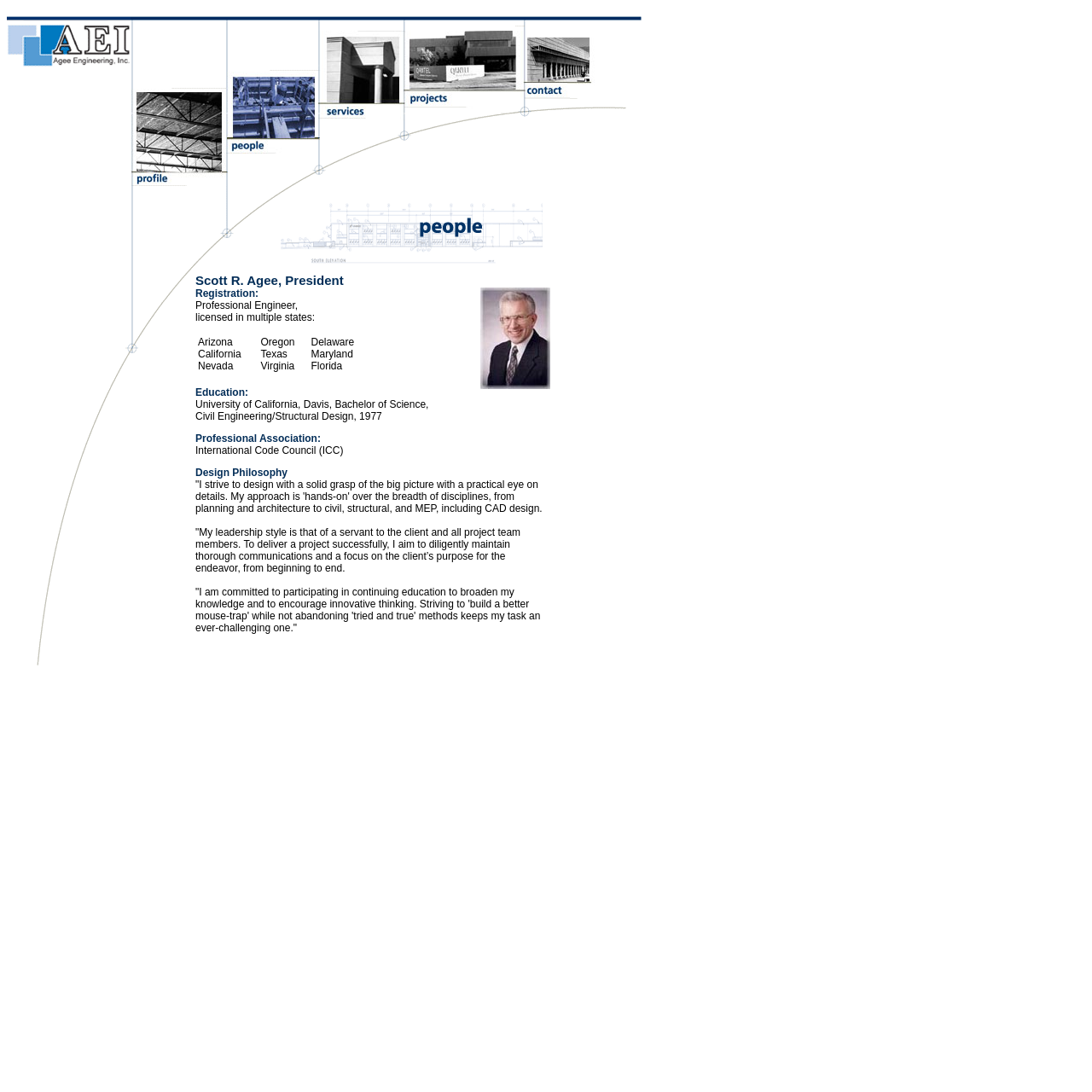Give a one-word or short phrase answer to the question: 
What is the number of images in the first row?

11